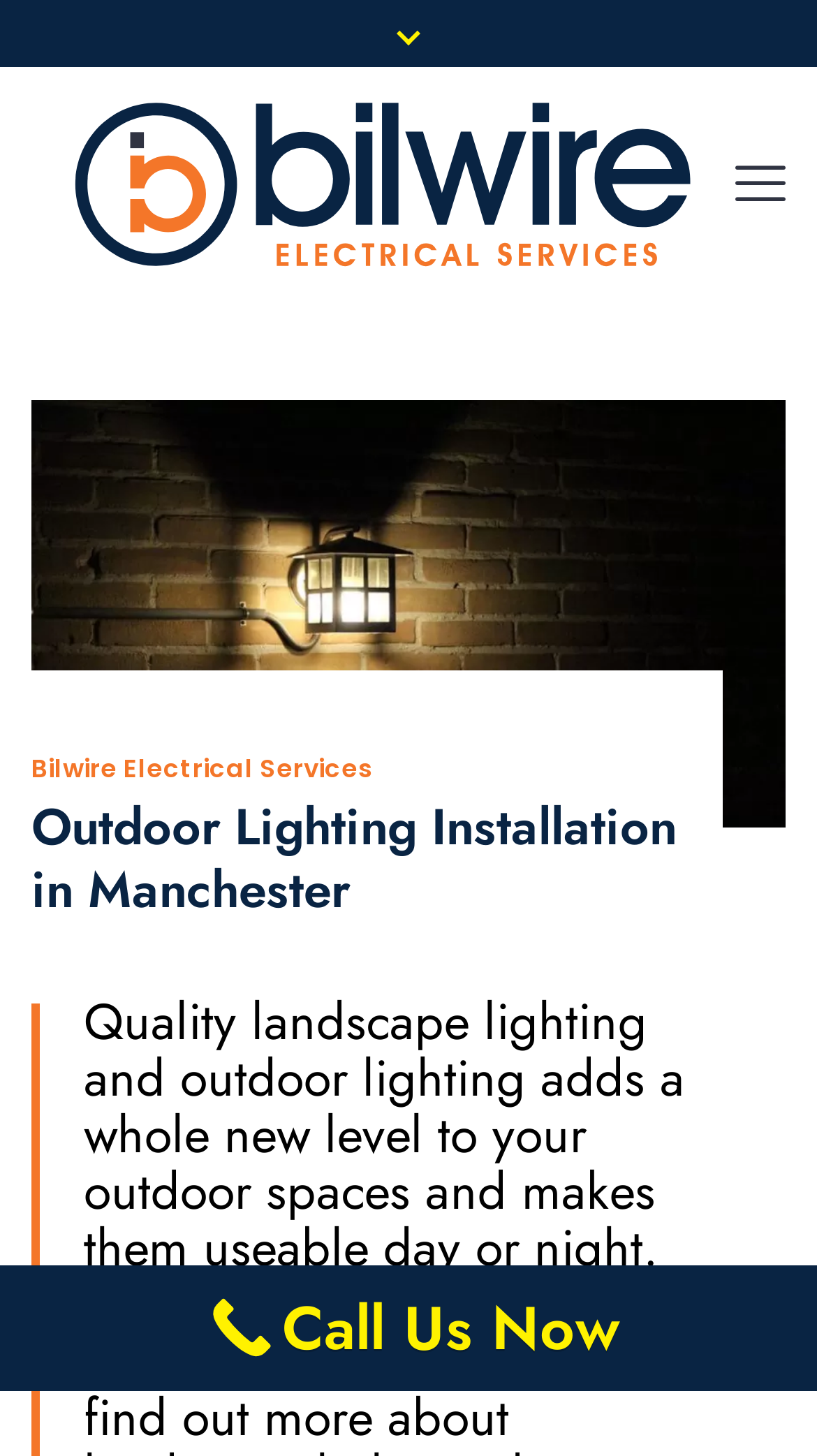Respond with a single word or short phrase to the following question: 
Is there a call-to-action button on the webpage?

Yes